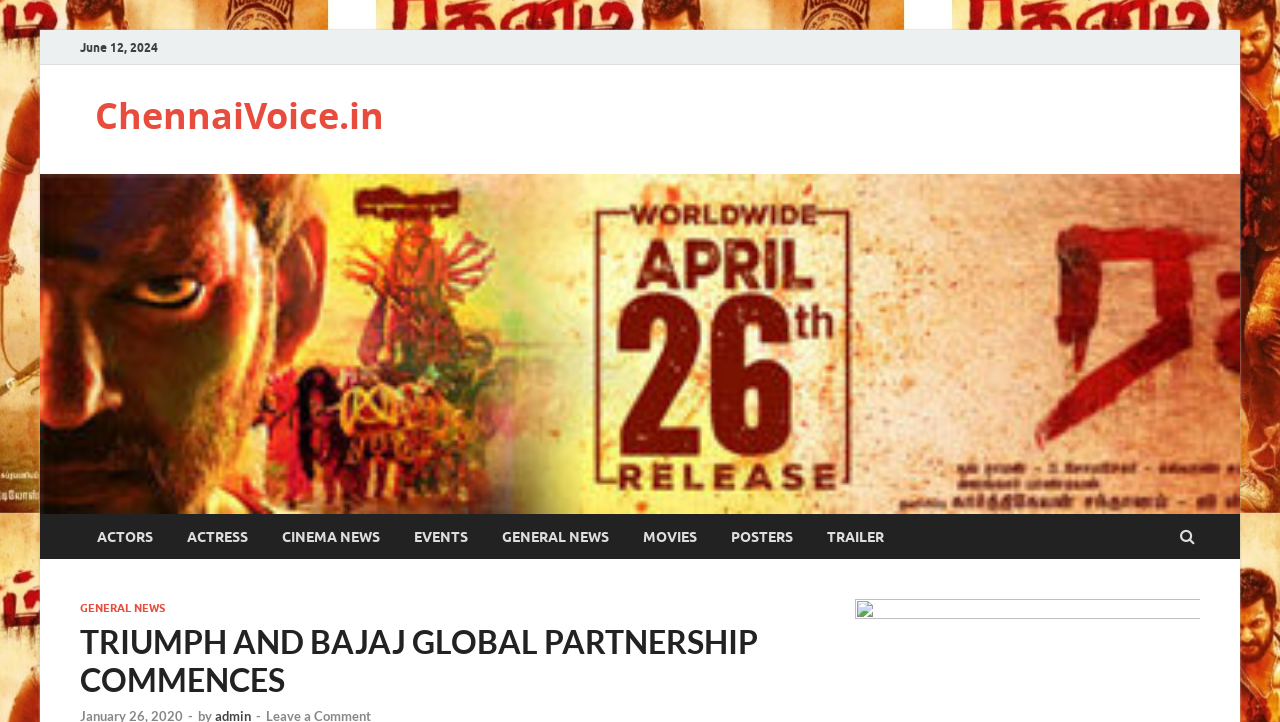What is the date mentioned on the webpage?
Use the information from the screenshot to give a comprehensive response to the question.

The date is mentioned at the top of the webpage, which is 'June 12, 2024'. This date is likely related to the news article about the TRIUMPH AND BAJAJ GLOBAL PARTNERSHIP COMMENCES.